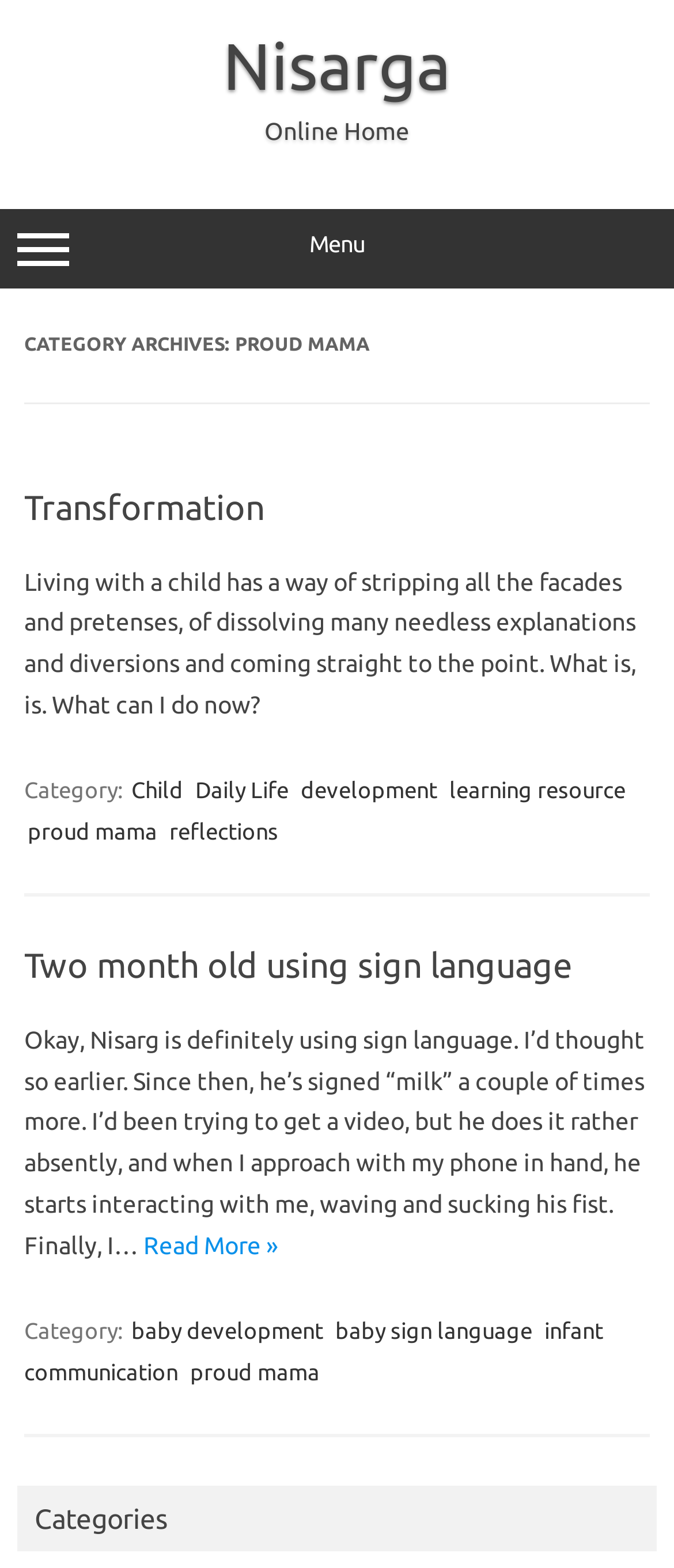Can you specify the bounding box coordinates of the area that needs to be clicked to fulfill the following instruction: "Expand the 'Menu' button"?

[0.0, 0.133, 1.0, 0.184]